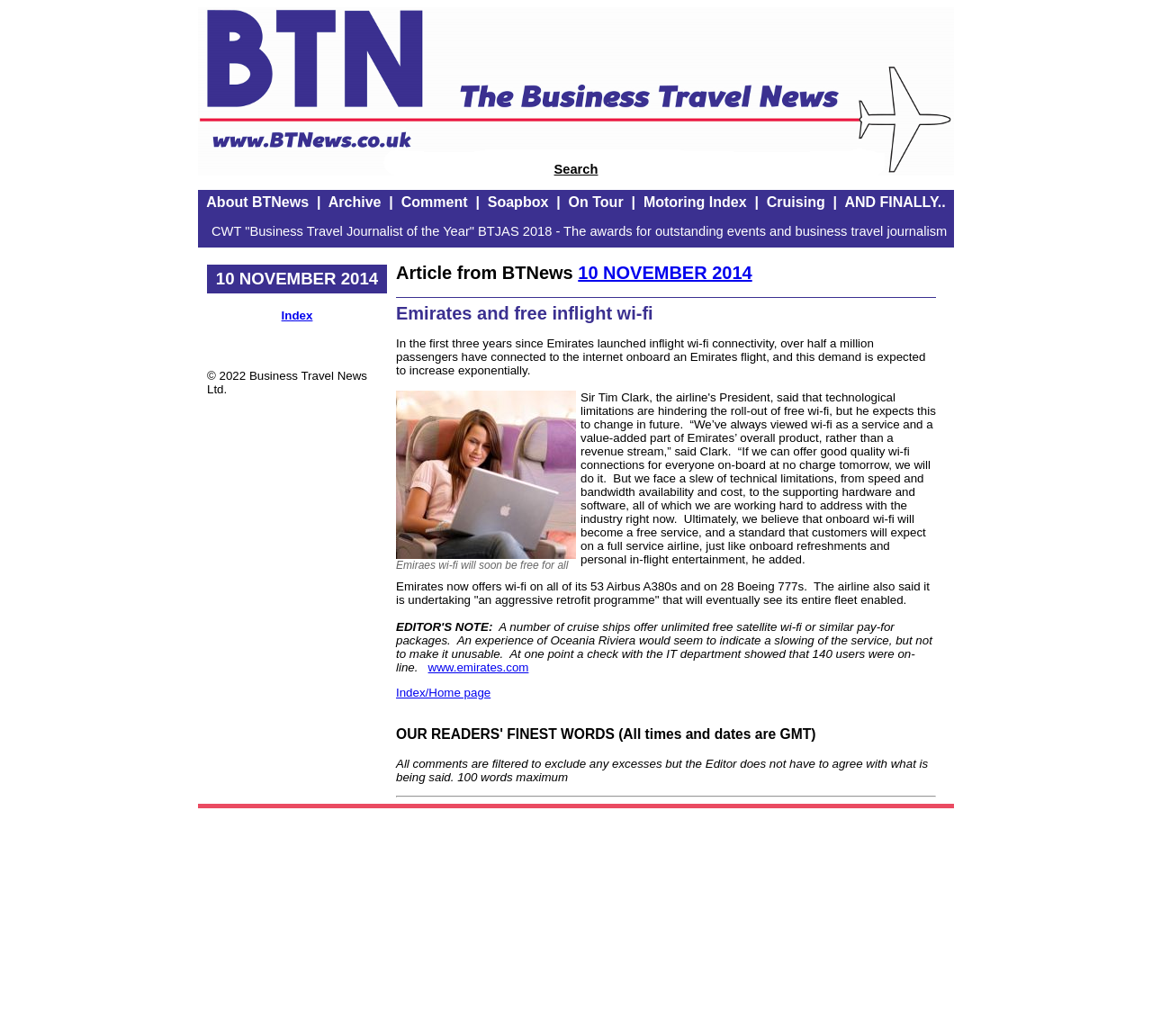Find the bounding box of the UI element described as: "Multicultural Affairs records". The bounding box coordinates should be given as four float values between 0 and 1, i.e., [left, top, right, bottom].

None